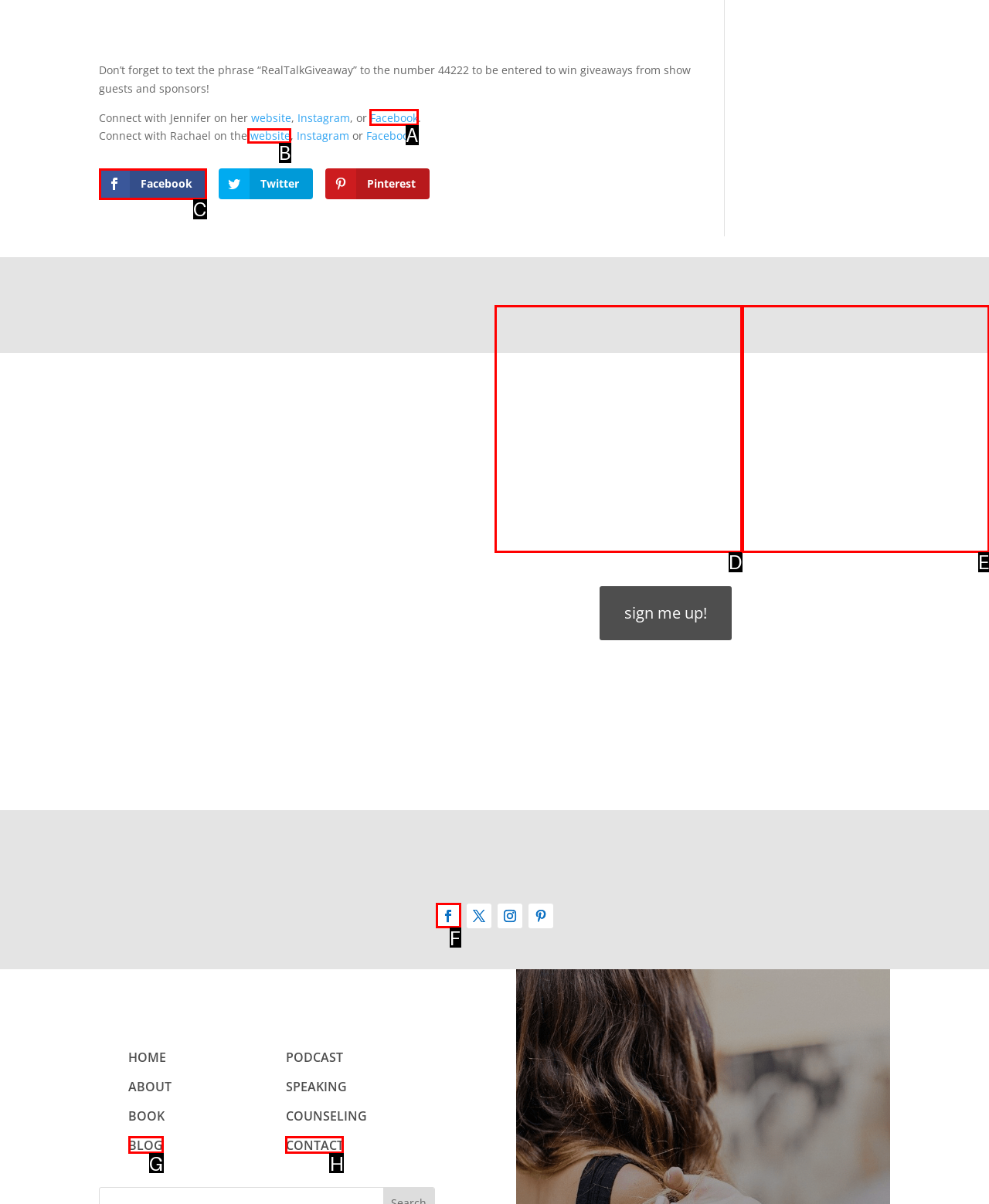For the task: visit Rachael's Facebook page, identify the HTML element to click.
Provide the letter corresponding to the right choice from the given options.

A